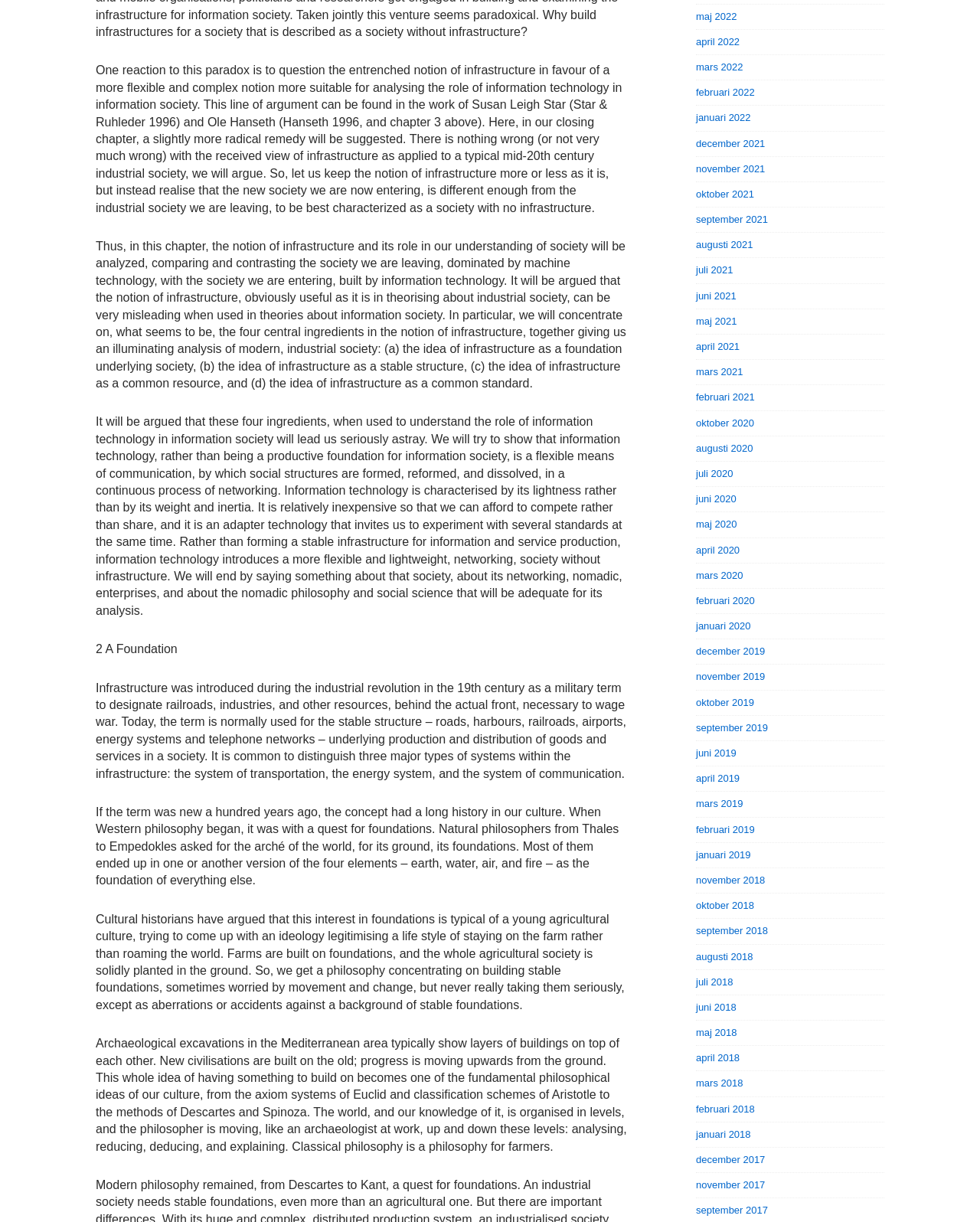Determine the bounding box coordinates for the area that needs to be clicked to fulfill this task: "Click on 'april 2022'". The coordinates must be given as four float numbers between 0 and 1, i.e., [left, top, right, bottom].

[0.71, 0.029, 0.755, 0.039]